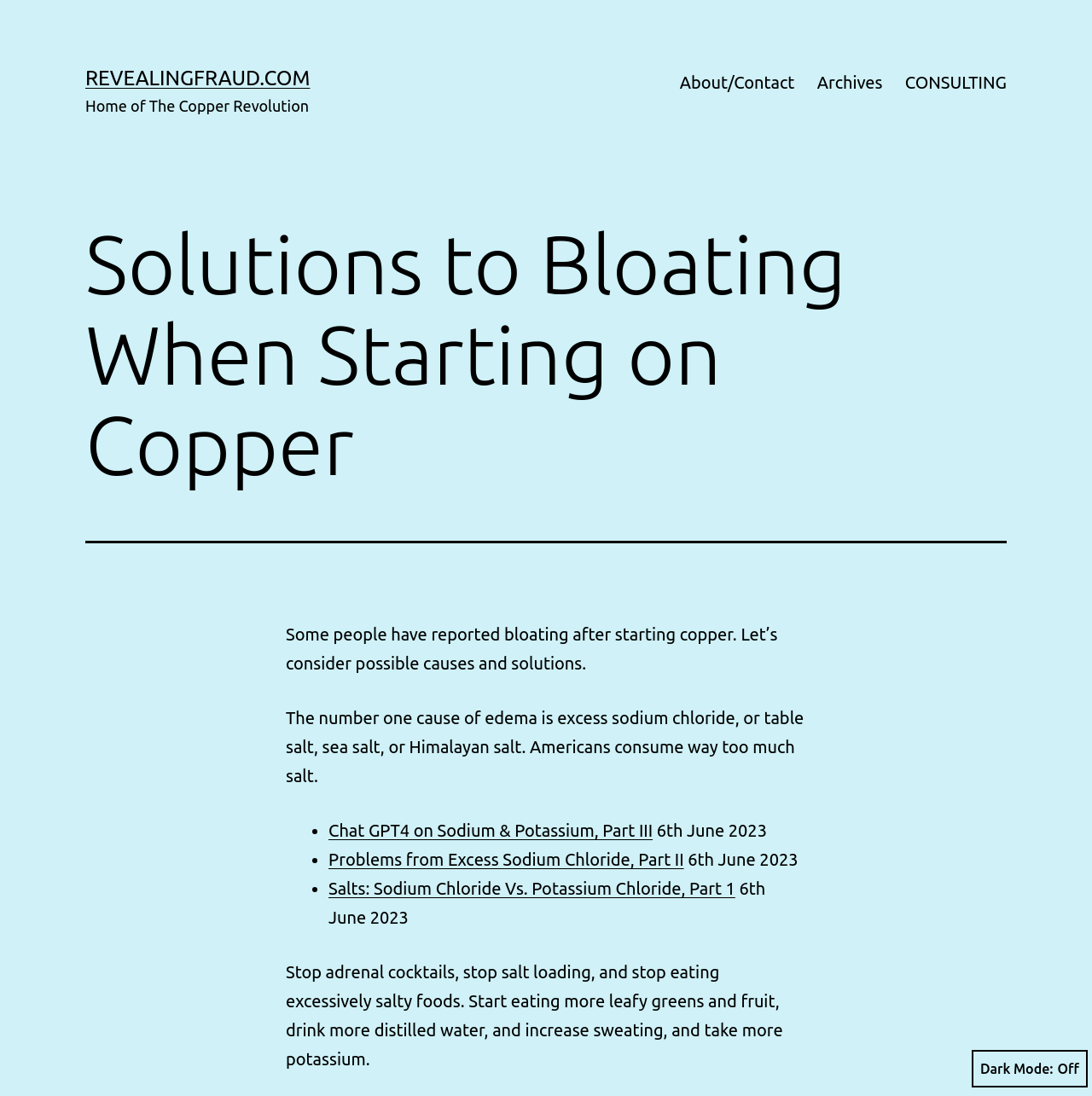Determine and generate the text content of the webpage's headline.

Solutions to Bloating When Starting on Copper